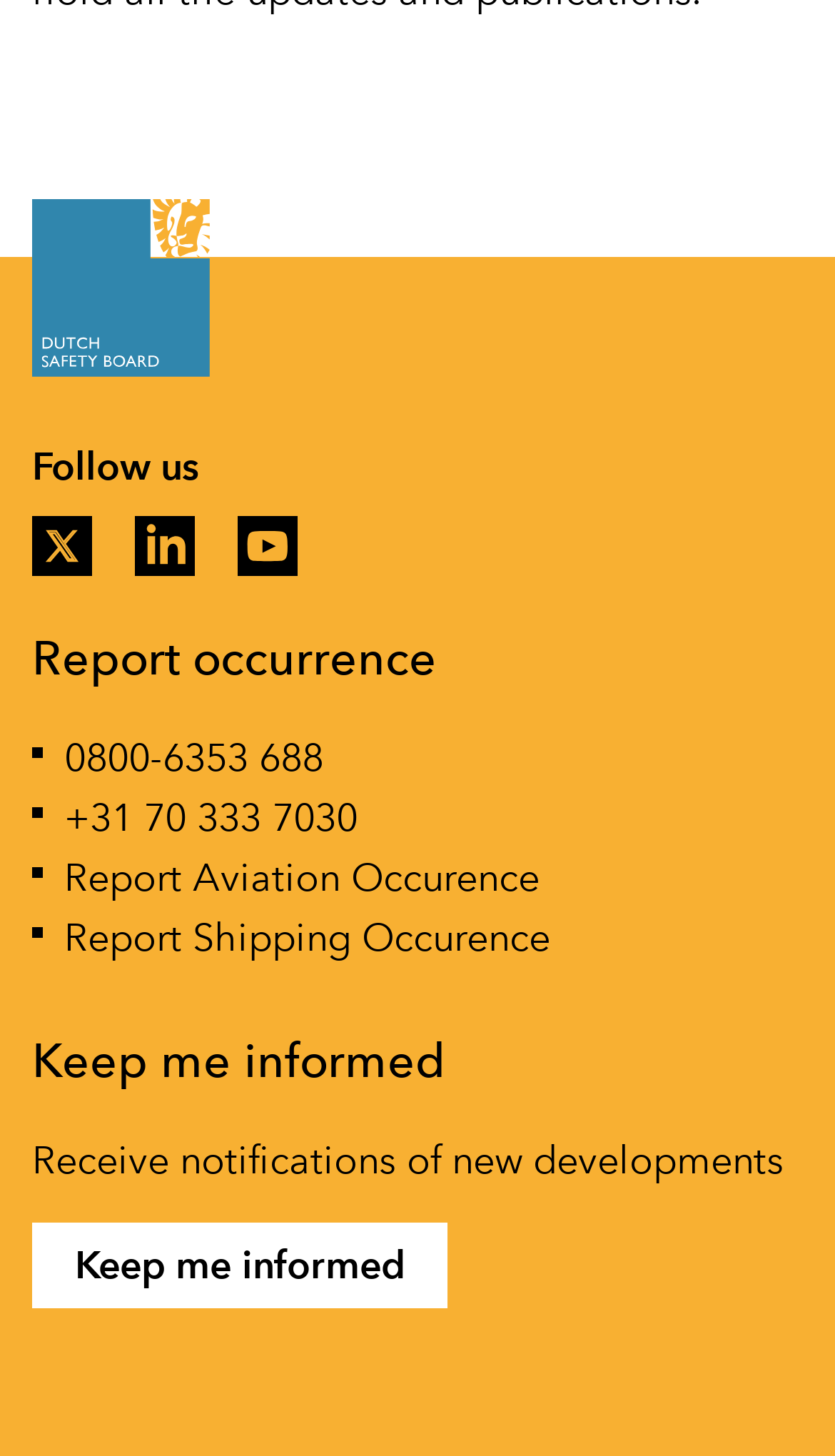What is the phone number to report an occurrence?
From the details in the image, provide a complete and detailed answer to the question.

I found the phone number by looking at the link with the text '0800-6353 688' which is a phone number format.